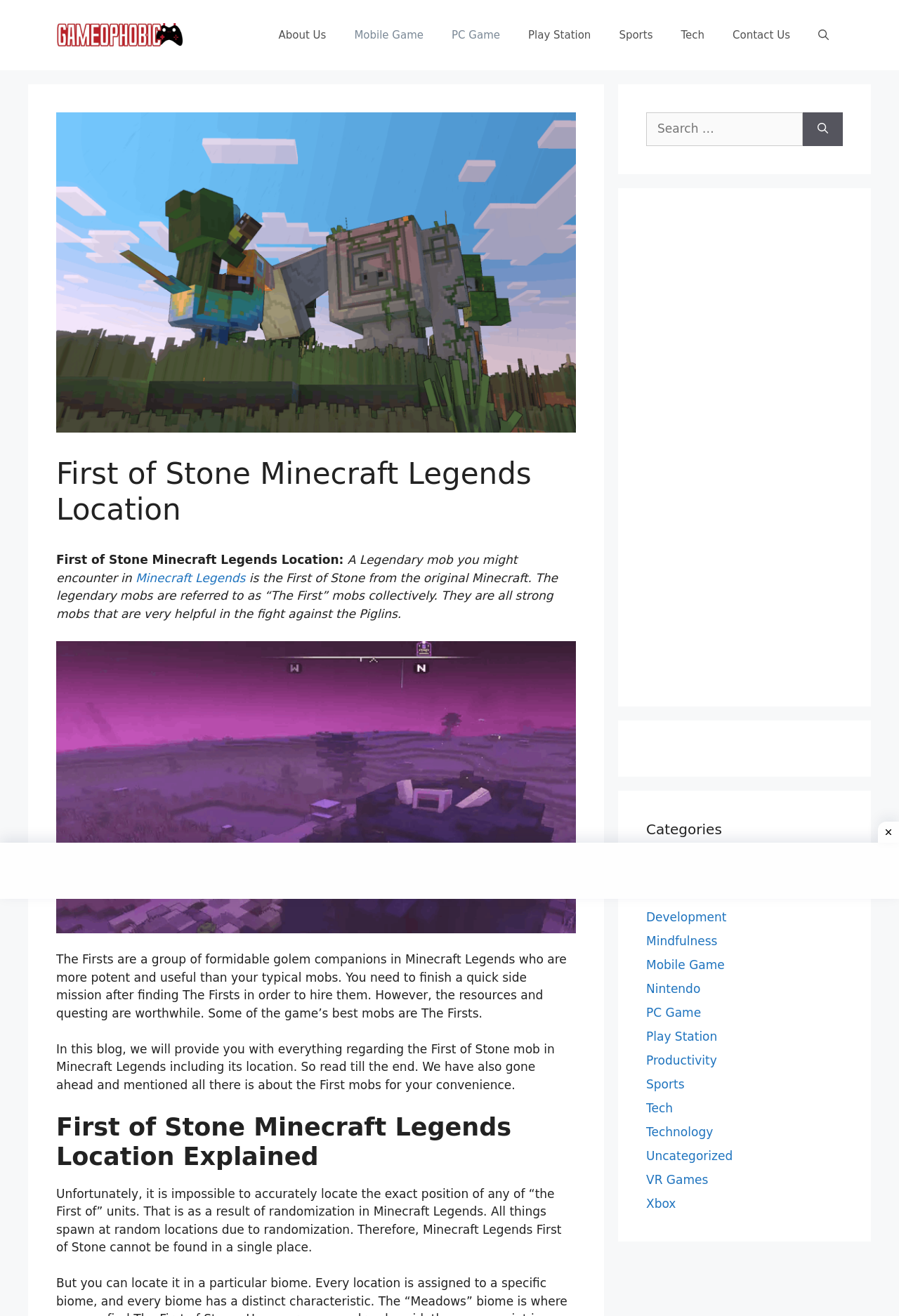Use a single word or phrase to answer the question:
What type of mobs are referred to as 'The First'?

Legendary mobs